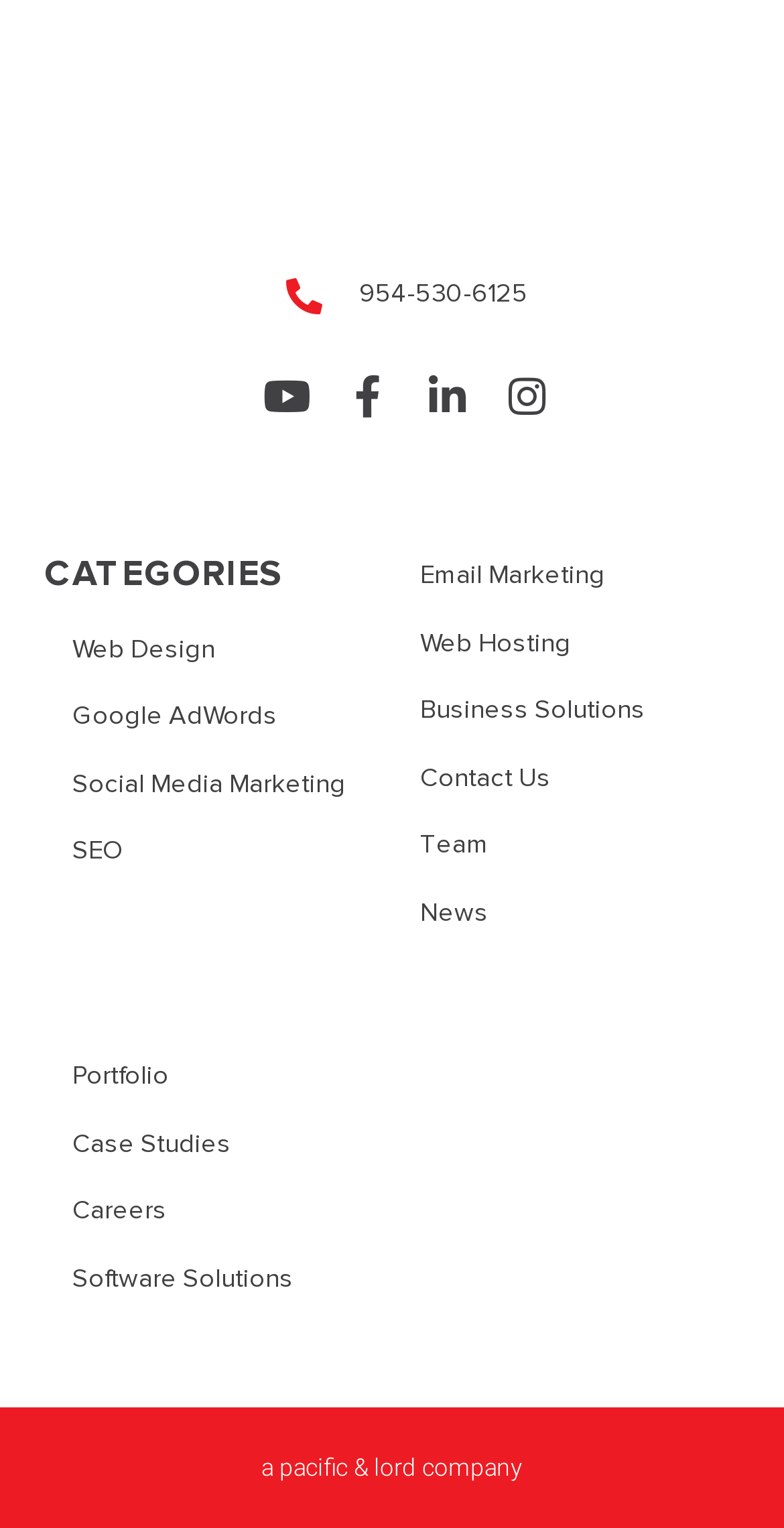What is the company name?
Kindly answer the question with as much detail as you can.

I looked at the static text at the bottom of the page and found the company name, which is 'a pacific & lord company'.